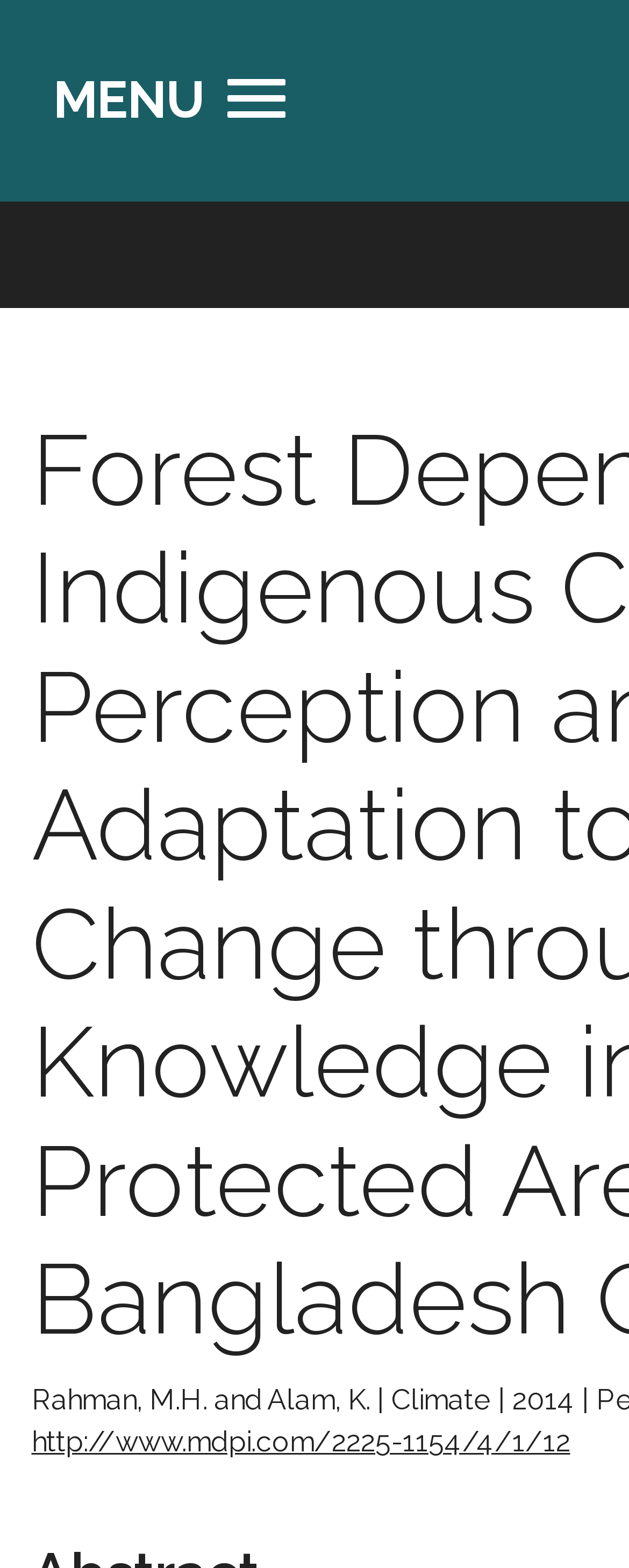Extract the heading text from the webpage.

Forest Dependent Indigenous Communities’ Perception and Adaptation to Climate Change through Local Knowledge in the Protected Area-A Bangladesh Case Study